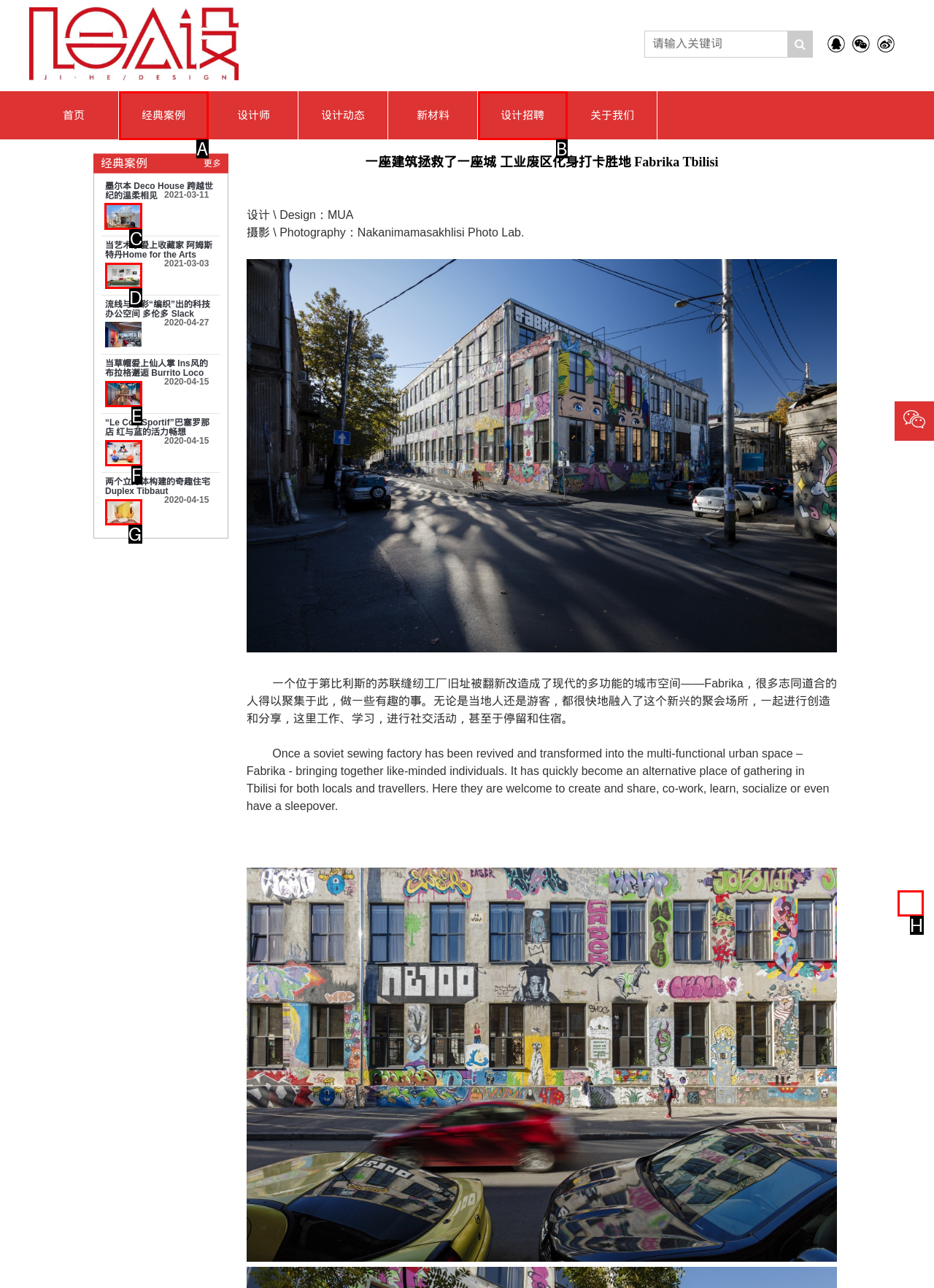Choose the letter of the option that needs to be clicked to perform the task: click on the first image. Answer with the letter.

C